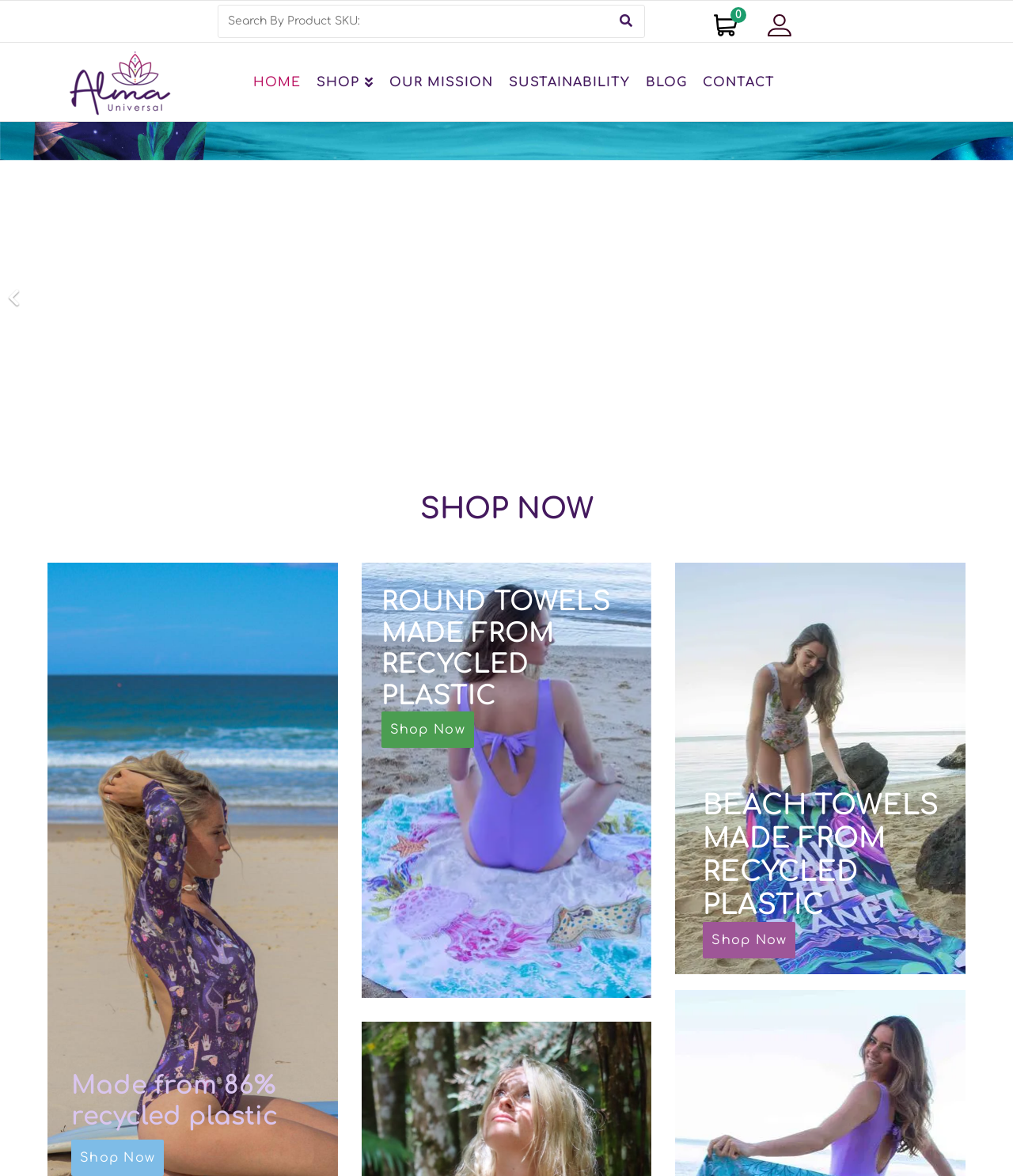Highlight the bounding box coordinates of the region I should click on to meet the following instruction: "Go to home page".

[0.242, 0.036, 0.305, 0.104]